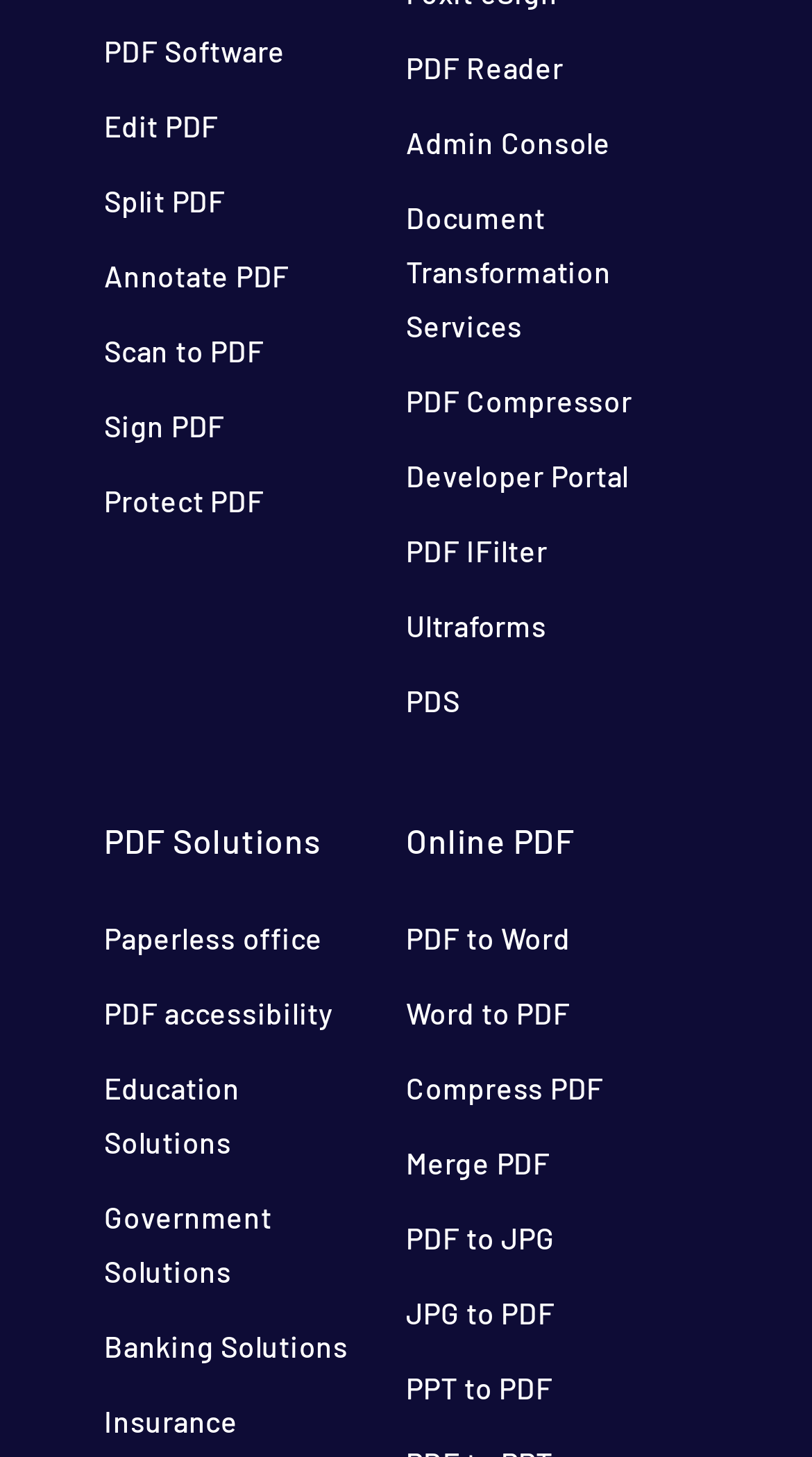Point out the bounding box coordinates of the section to click in order to follow this instruction: "Convert PDF to Word".

[0.5, 0.631, 0.702, 0.656]